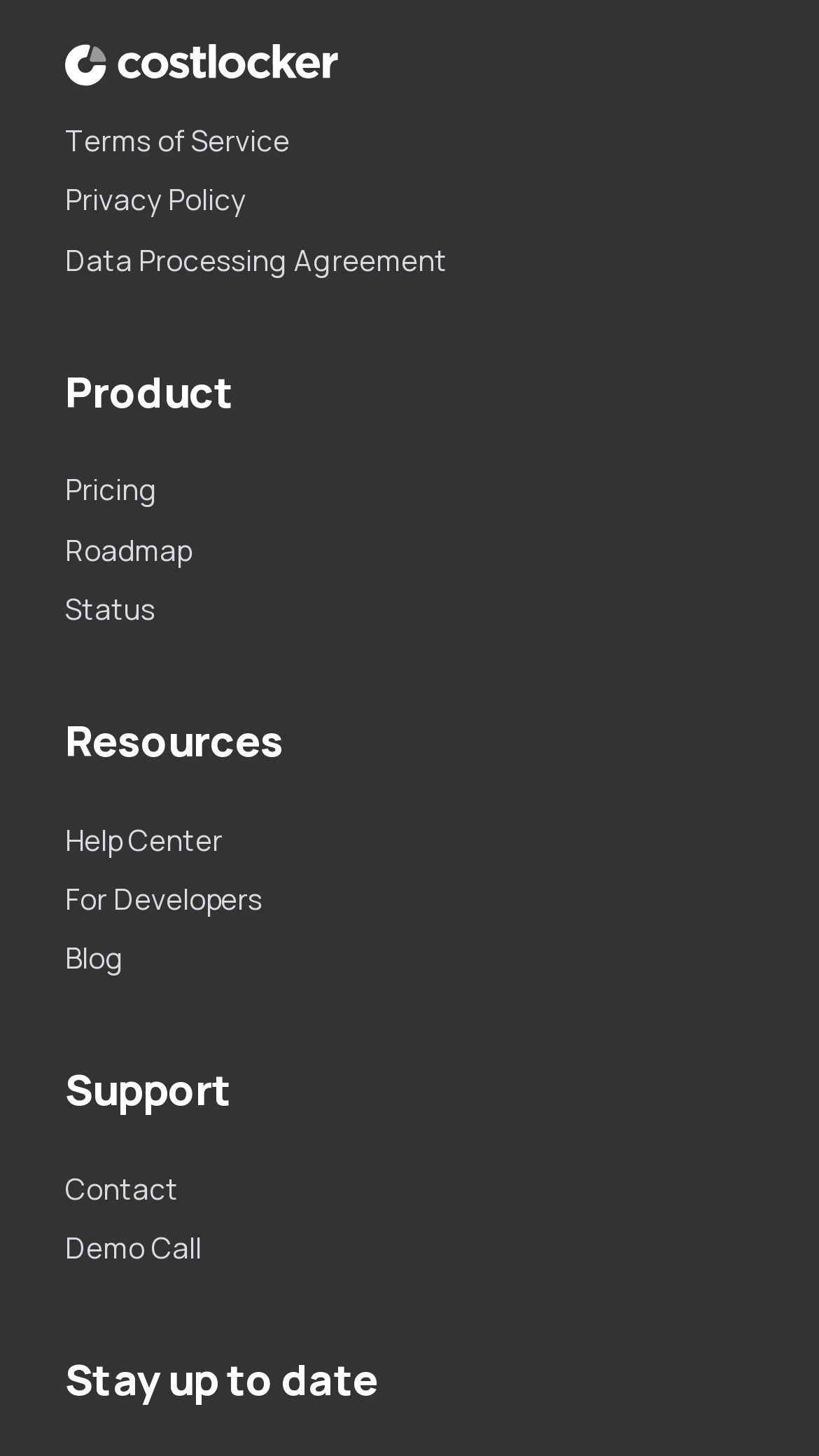Please give a succinct answer using a single word or phrase:
What is the first link in the footer?

Terms of Service